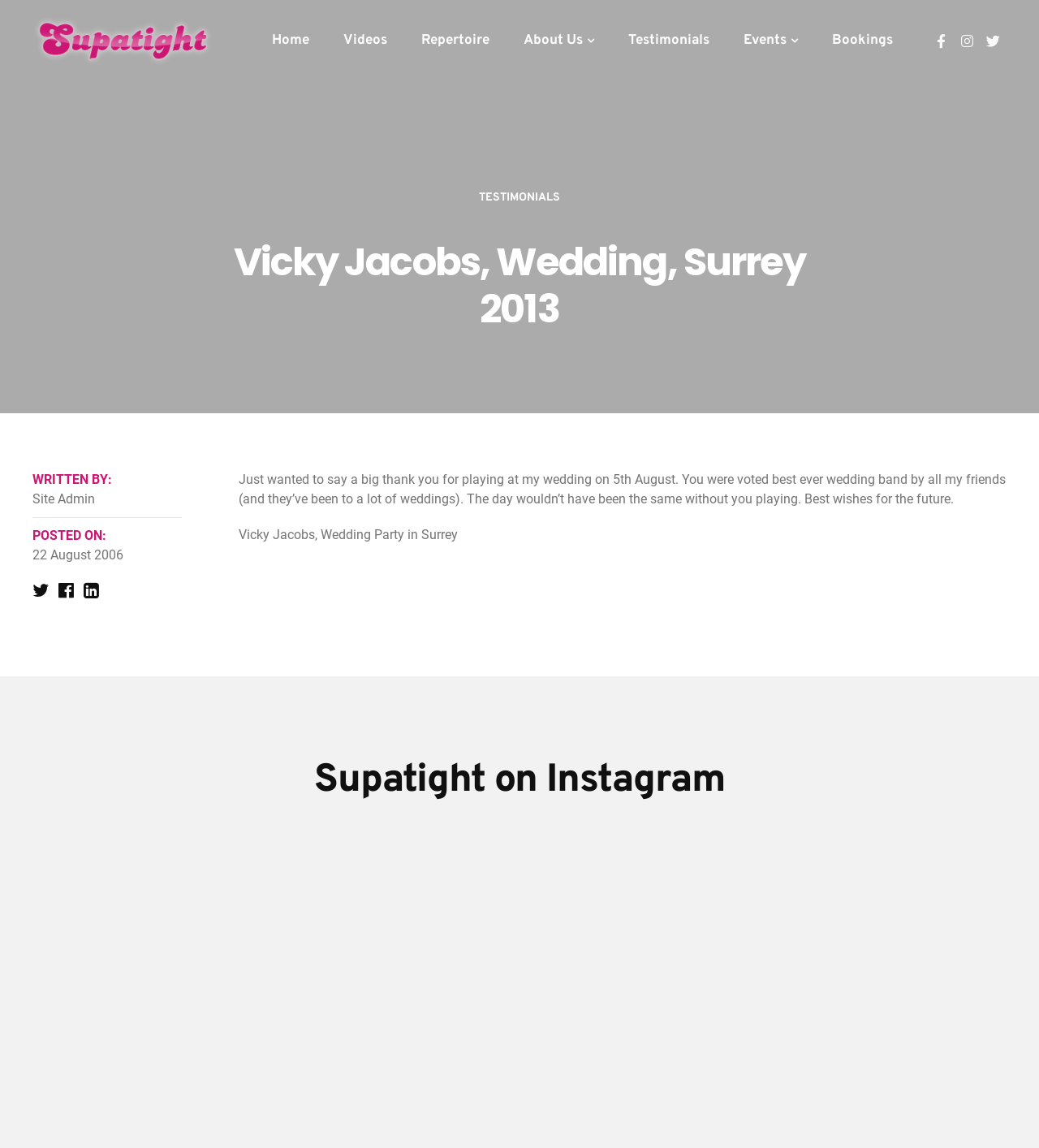Answer this question using a single word or a brief phrase:
What is the social media platform mentioned in the webpage?

Instagram